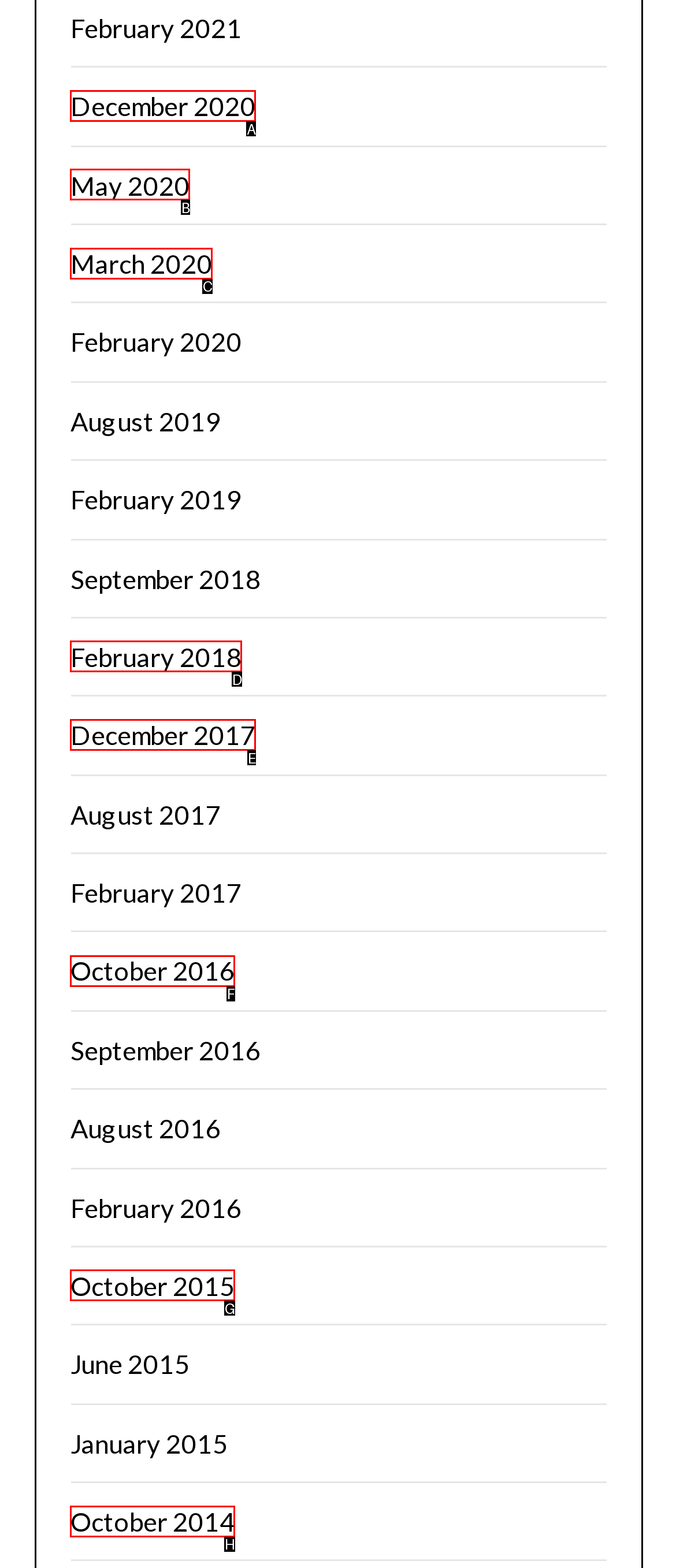Tell me which one HTML element best matches the description: February 2018 Answer with the option's letter from the given choices directly.

D